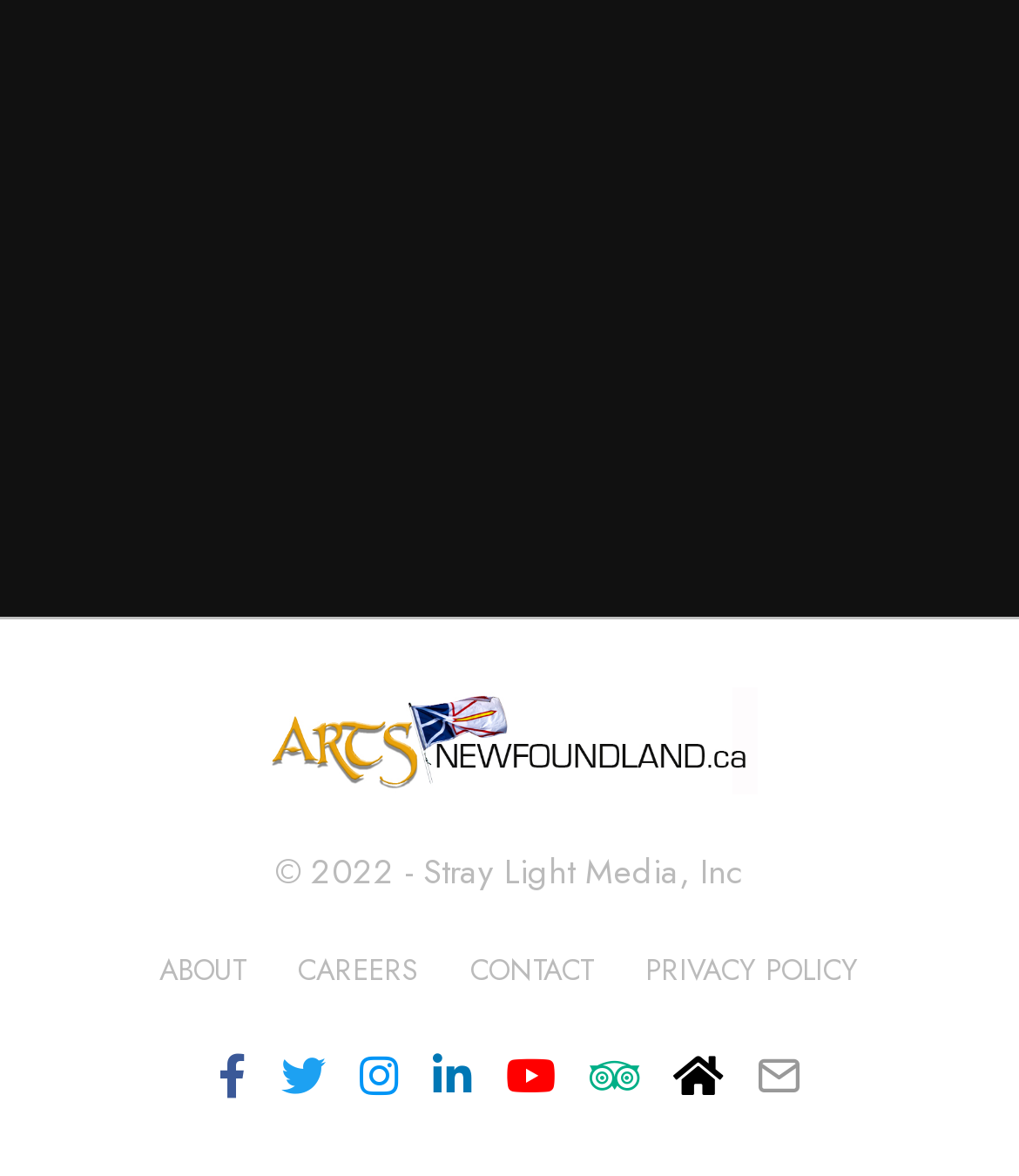Can you determine the bounding box coordinates of the area that needs to be clicked to fulfill the following instruction: "Click the CAREERS link"?

[0.292, 0.807, 0.41, 0.844]